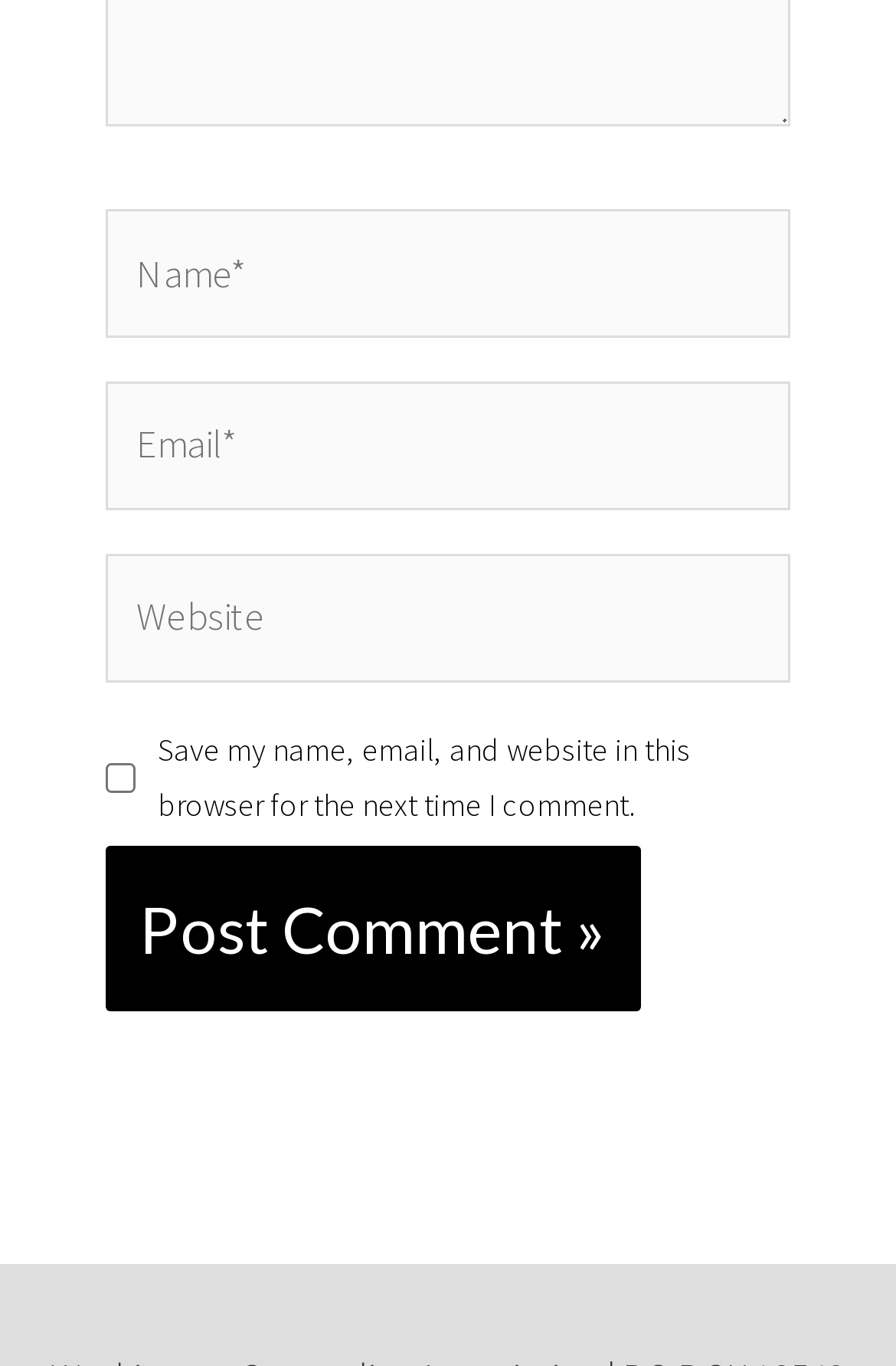Using floating point numbers between 0 and 1, provide the bounding box coordinates in the format (top-left x, top-left y, bottom-right x, bottom-right y). Locate the UI element described here: Nitish.S

None